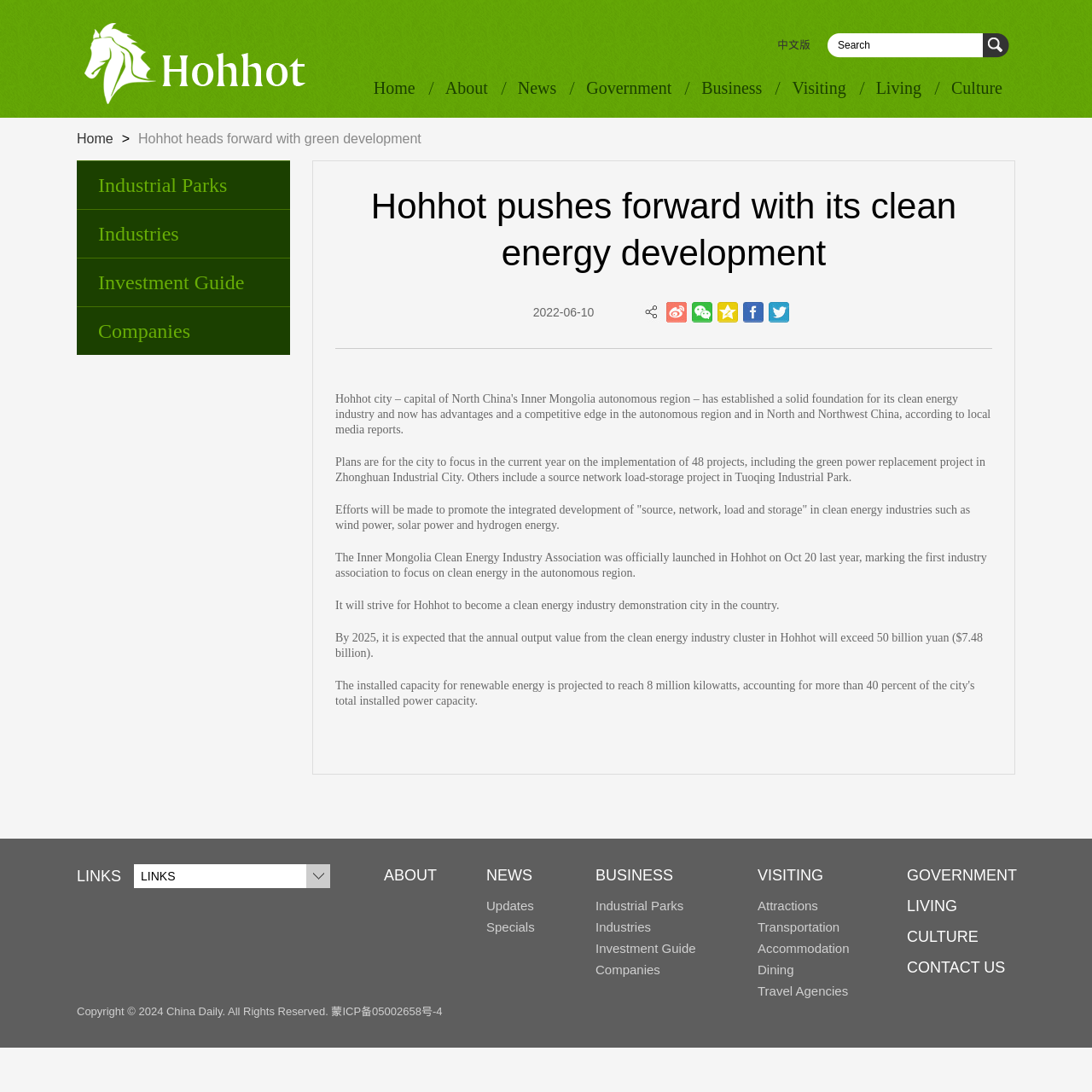Create a detailed narrative of the webpage’s visual and textual elements.

The webpage is about Hohhot's clean energy development, with a focus on its implementation and promotion. At the top, there is a heading with a link to the homepage, followed by a search bar and a link to switch to the Chinese version. Below this, there is a navigation menu with links to various sections, including Home, About, News, Government, Business, Visiting, Living, and Culture.

The main content of the page is divided into several sections. The first section has a heading that reads "Hohhot pushes forward with its clean energy development" and provides an overview of the city's plans to focus on 48 projects, including the green power replacement project in Zhonghuan Industrial City. The section also mentions the efforts to promote the integrated development of "source, network, load and storage" in clean energy industries.

The next section provides more details about the Inner Mongolia Clean Energy Industry Association, which was launched in Hohhot, and its goal to make the city a clean energy industry demonstration city in the country. The section also mentions the expected annual output value from the clean energy industry cluster in Hohhot by 2025.

At the bottom of the page, there are several links to social media platforms, including sina miniblog, Weixin, Qzone, Facebook, and Twitter. Below this, there are three columns of links, each with a heading that reads "LINKS", "ABOUT", and "NEWS", respectively. The links in each column are related to the corresponding section of the website.

Overall, the webpage provides information about Hohhot's clean energy development plans and initiatives, as well as links to related sections and social media platforms.